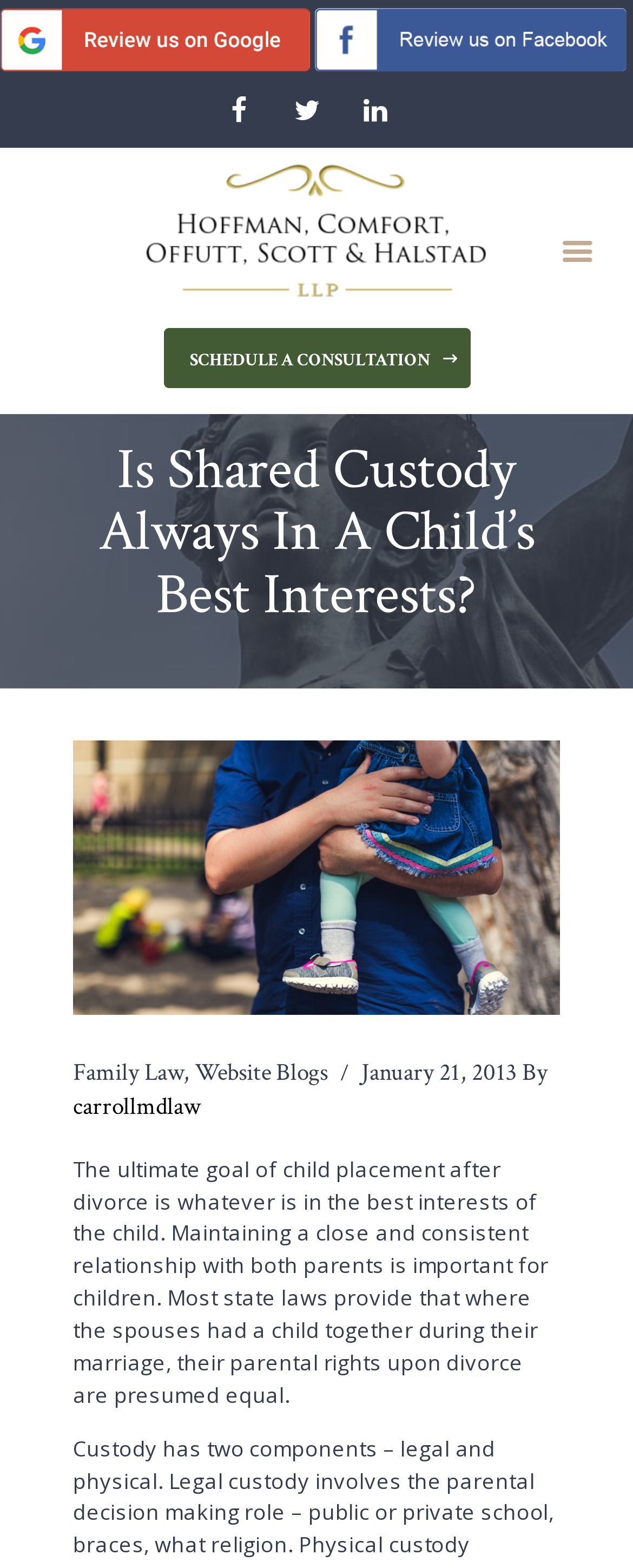How many social media links are there? Observe the screenshot and provide a one-word or short phrase answer.

3